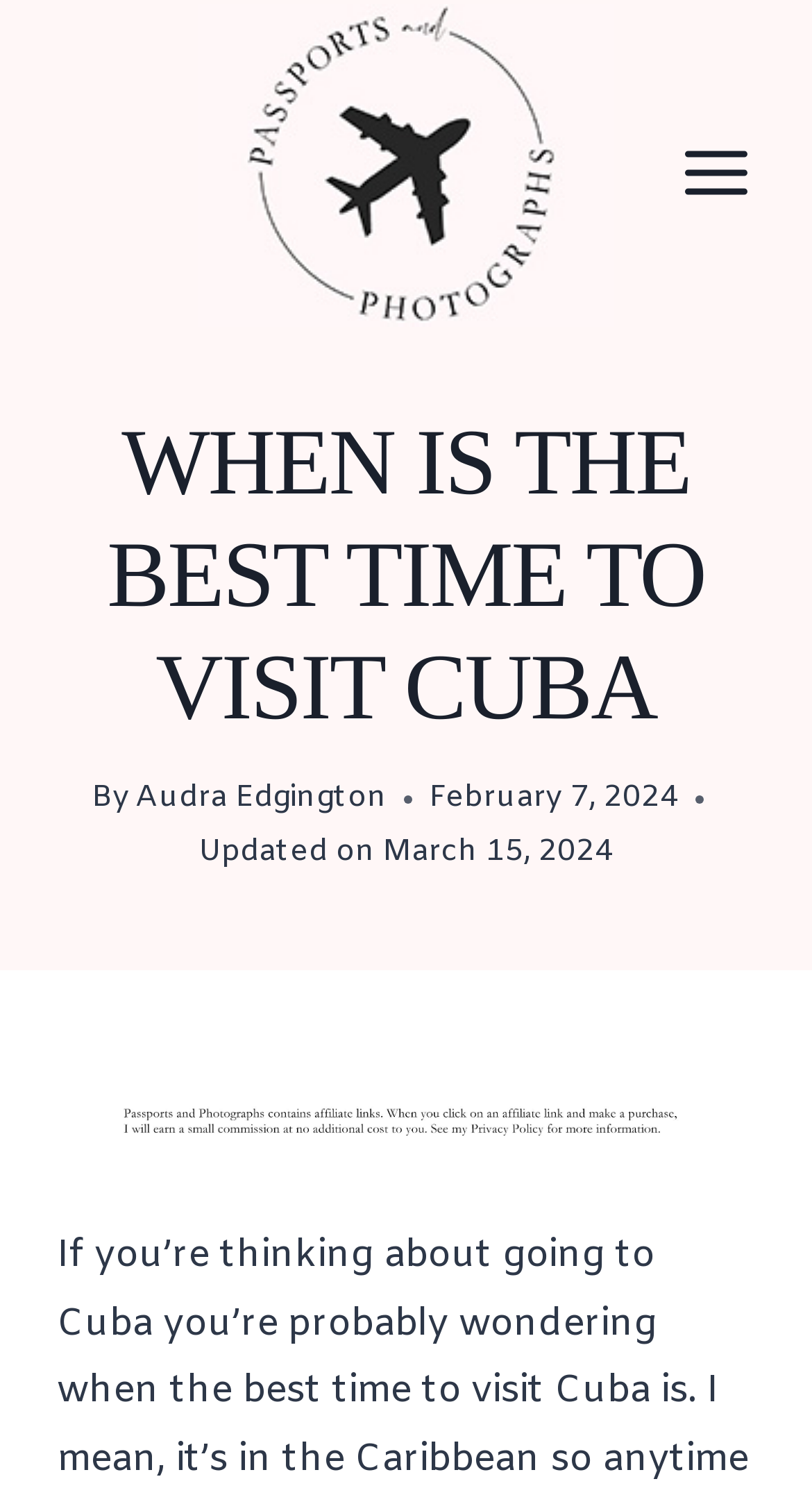What is the purpose of the affiliate links?
Please give a detailed answer to the question using the information shown in the image.

The affiliate links are used to earn a small commission when a user clicks on the link and makes a purchase. This is stated in the disclaimer at the bottom of the page, which explains that there is no additional cost to the user.